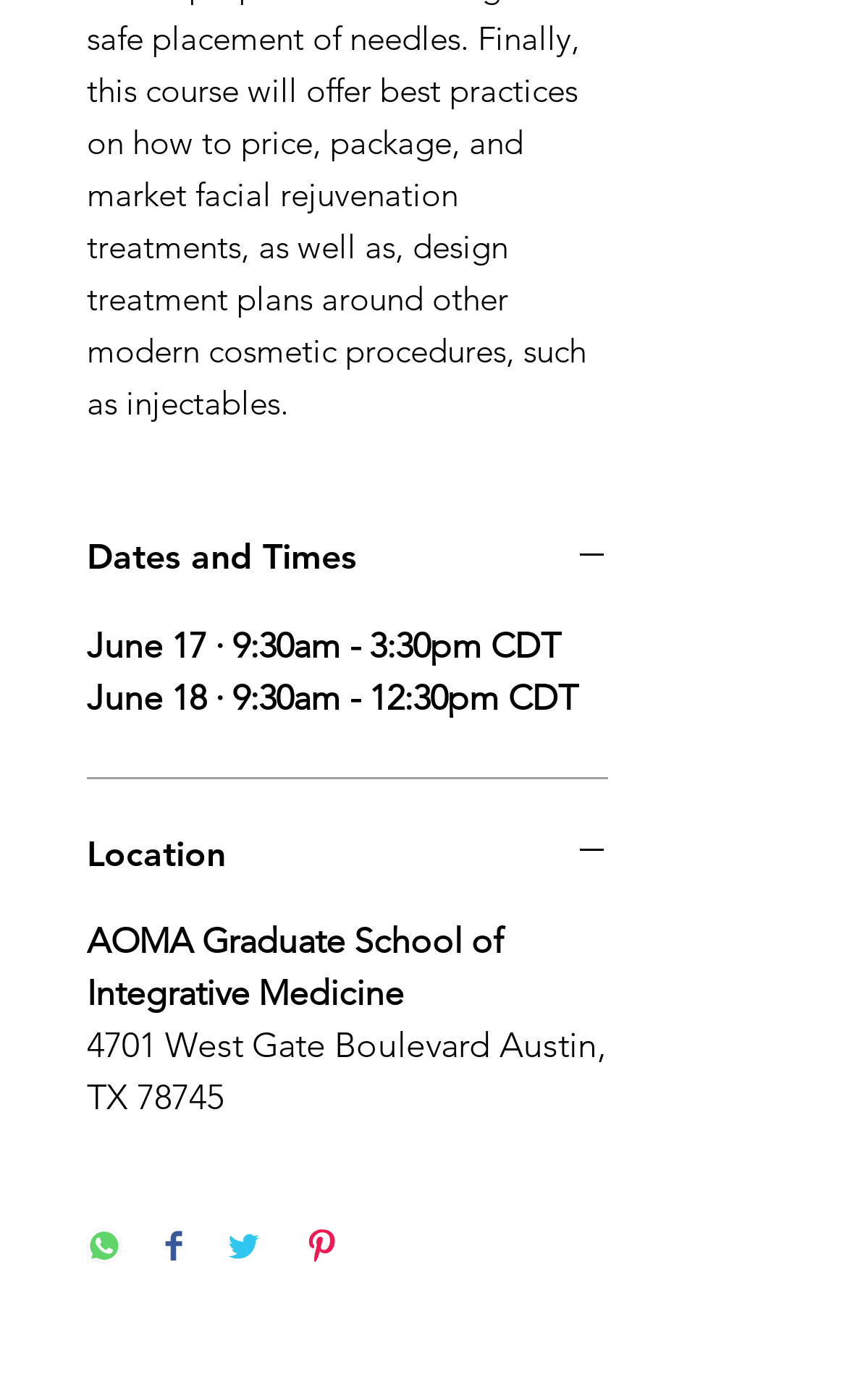For the following element description, predict the bounding box coordinates in the format (top-left x, top-left y, bottom-right x, bottom-right y). All values should be floating point numbers between 0 and 1. Description: Location

[0.103, 0.593, 0.718, 0.628]